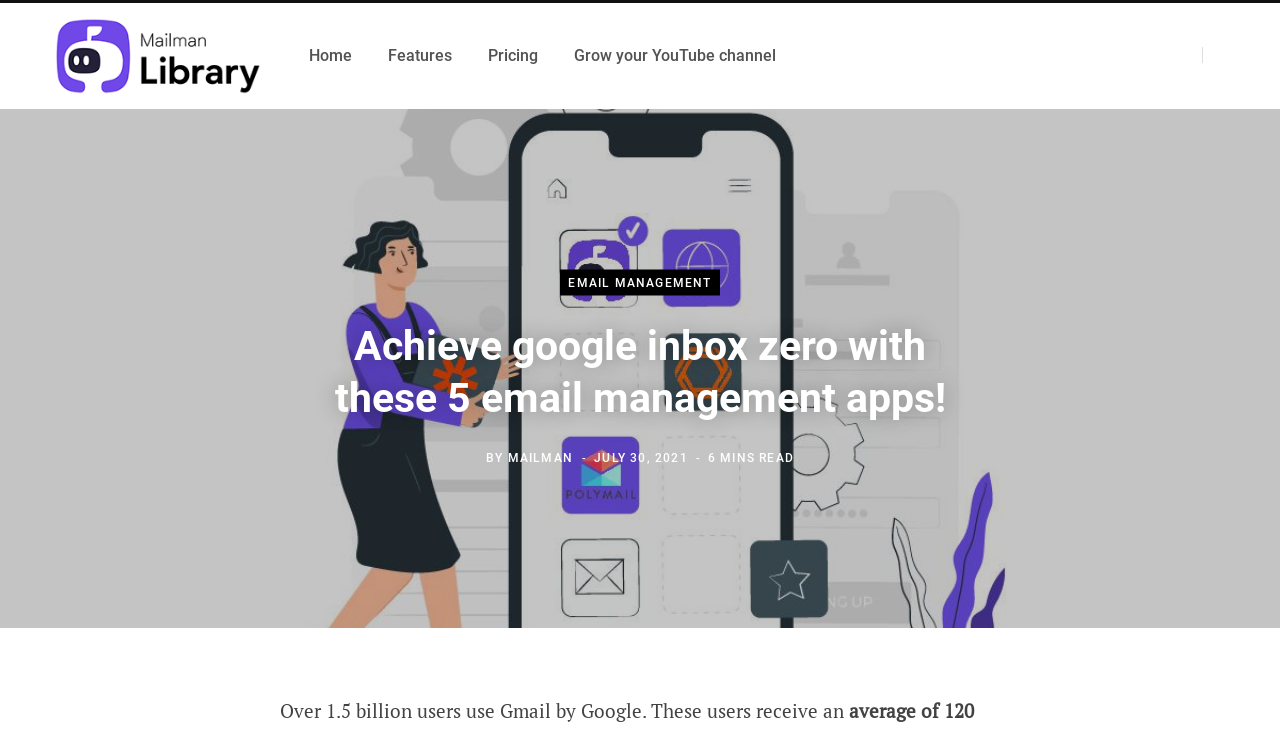Based on the element description "mailman", predict the bounding box coordinates of the UI element.

[0.397, 0.618, 0.448, 0.637]